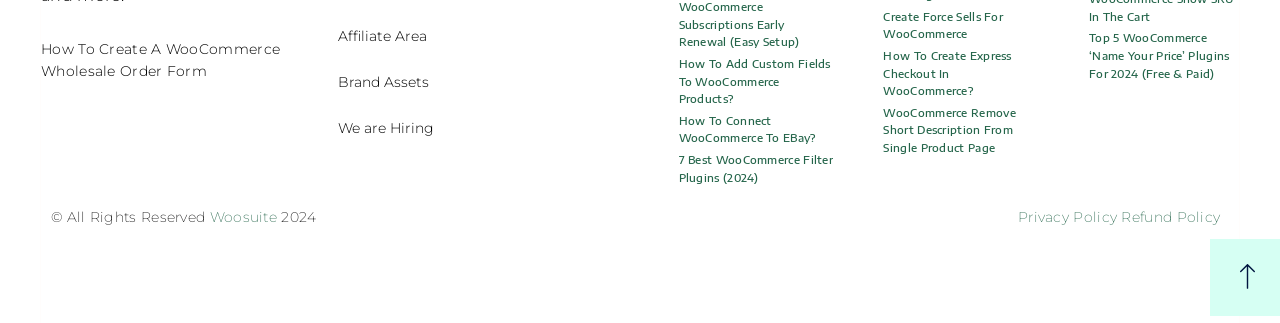What is the topic of the first article?
Refer to the image and offer an in-depth and detailed answer to the question.

I looked at the first article section on the webpage and found the link 'How To Create A WooCommerce Wholesale Order Form'. This suggests that the topic of the first article is related to creating a WooCommerce wholesale order form.